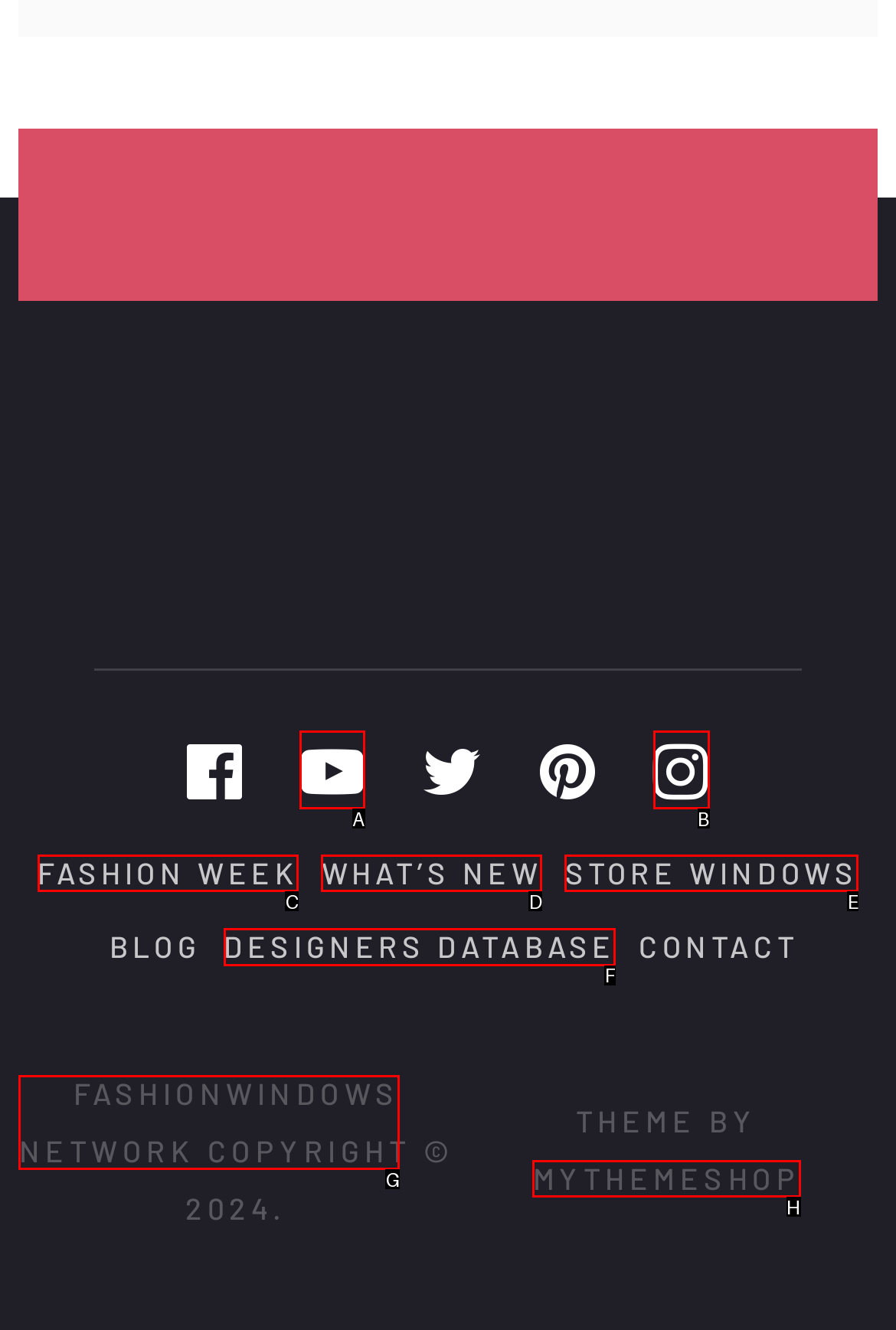For the instruction: explore DESIGNERS DATABASE, which HTML element should be clicked?
Respond with the letter of the appropriate option from the choices given.

F